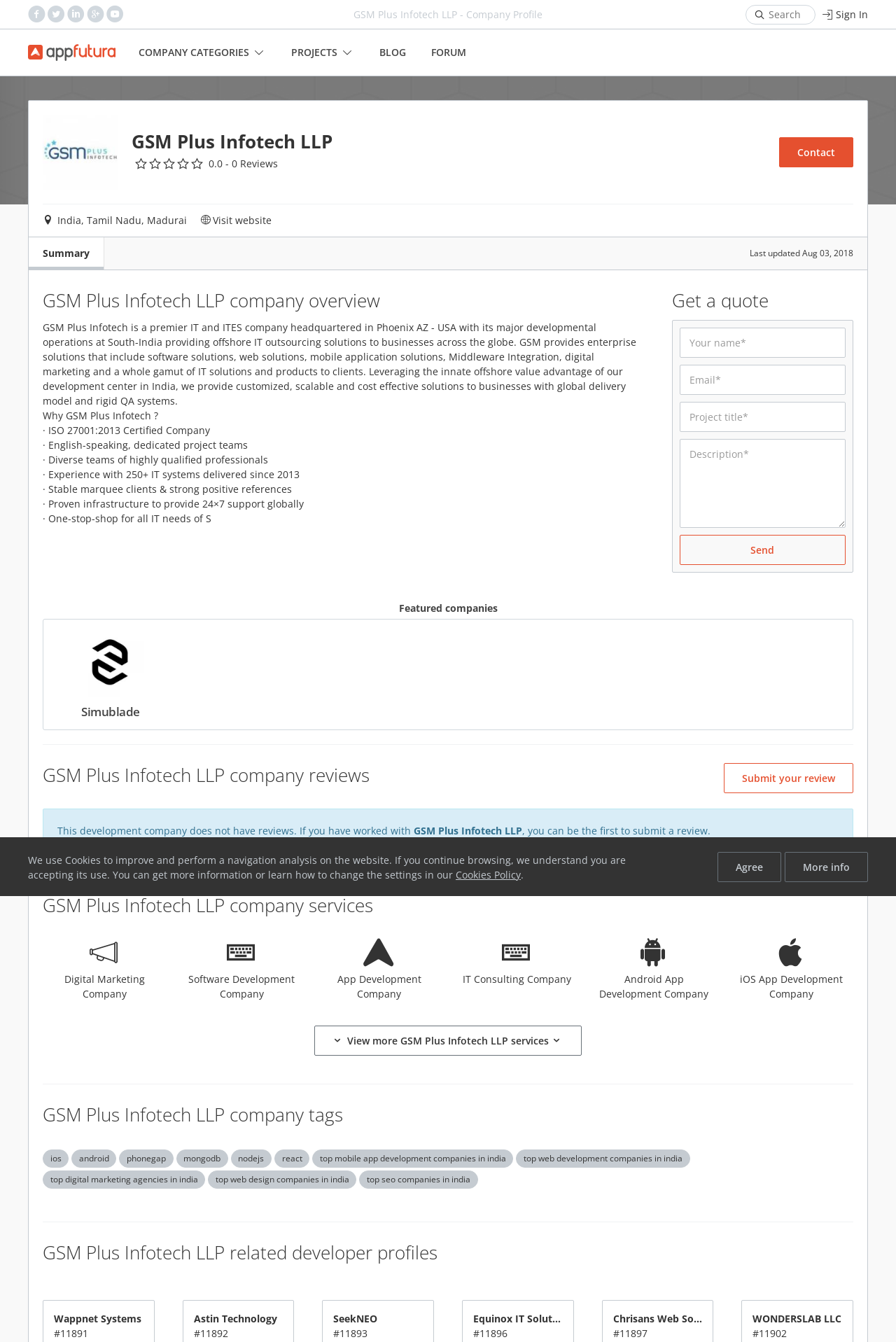Where is the company headquartered?
Refer to the image and give a detailed answer to the query.

The company's headquarters location can be found in the paragraph that describes the company, which states that GSM Plus Infotech is a premier IT and ITES company headquartered in Phoenix AZ - USA.